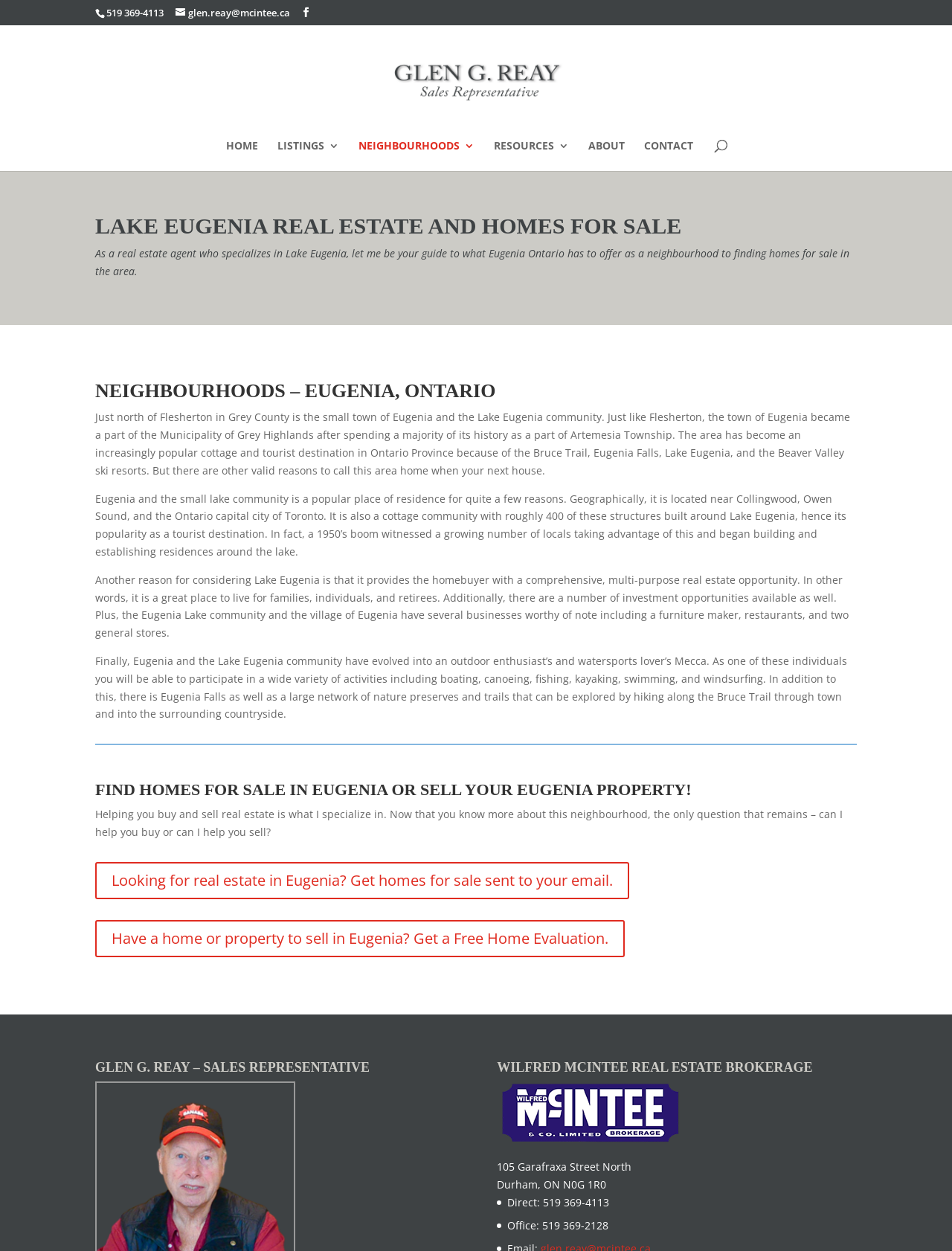Please find the bounding box coordinates in the format (top-left x, top-left y, bottom-right x, bottom-right y) for the given element description. Ensure the coordinates are floating point numbers between 0 and 1. Description: name="s" placeholder="Search …" title="Search for:"

[0.157, 0.019, 0.877, 0.021]